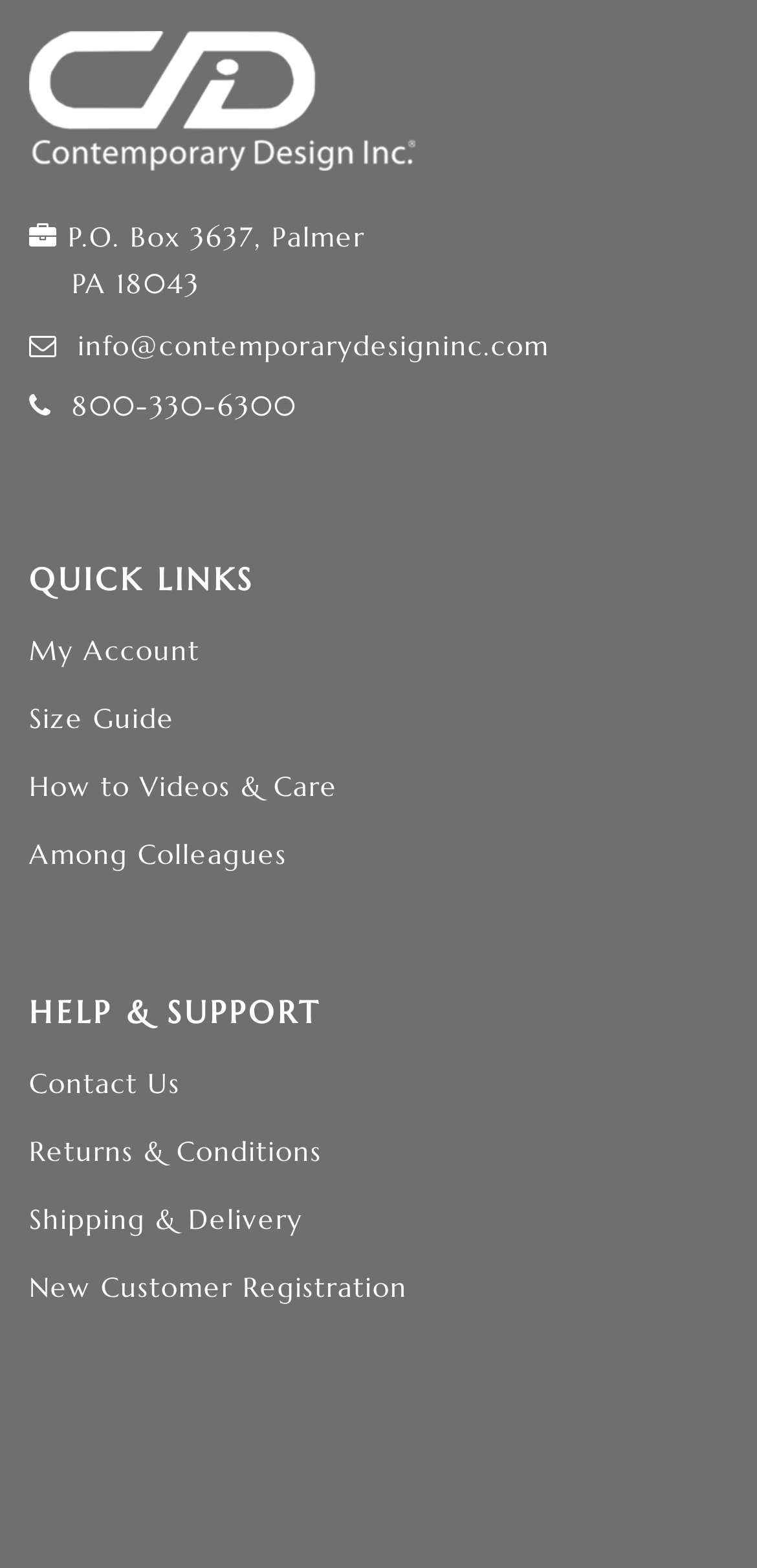Determine the bounding box coordinates of the UI element that matches the following description: "Size Guide". The coordinates should be four float numbers between 0 and 1 in the format [left, top, right, bottom].

[0.038, 0.447, 0.231, 0.469]